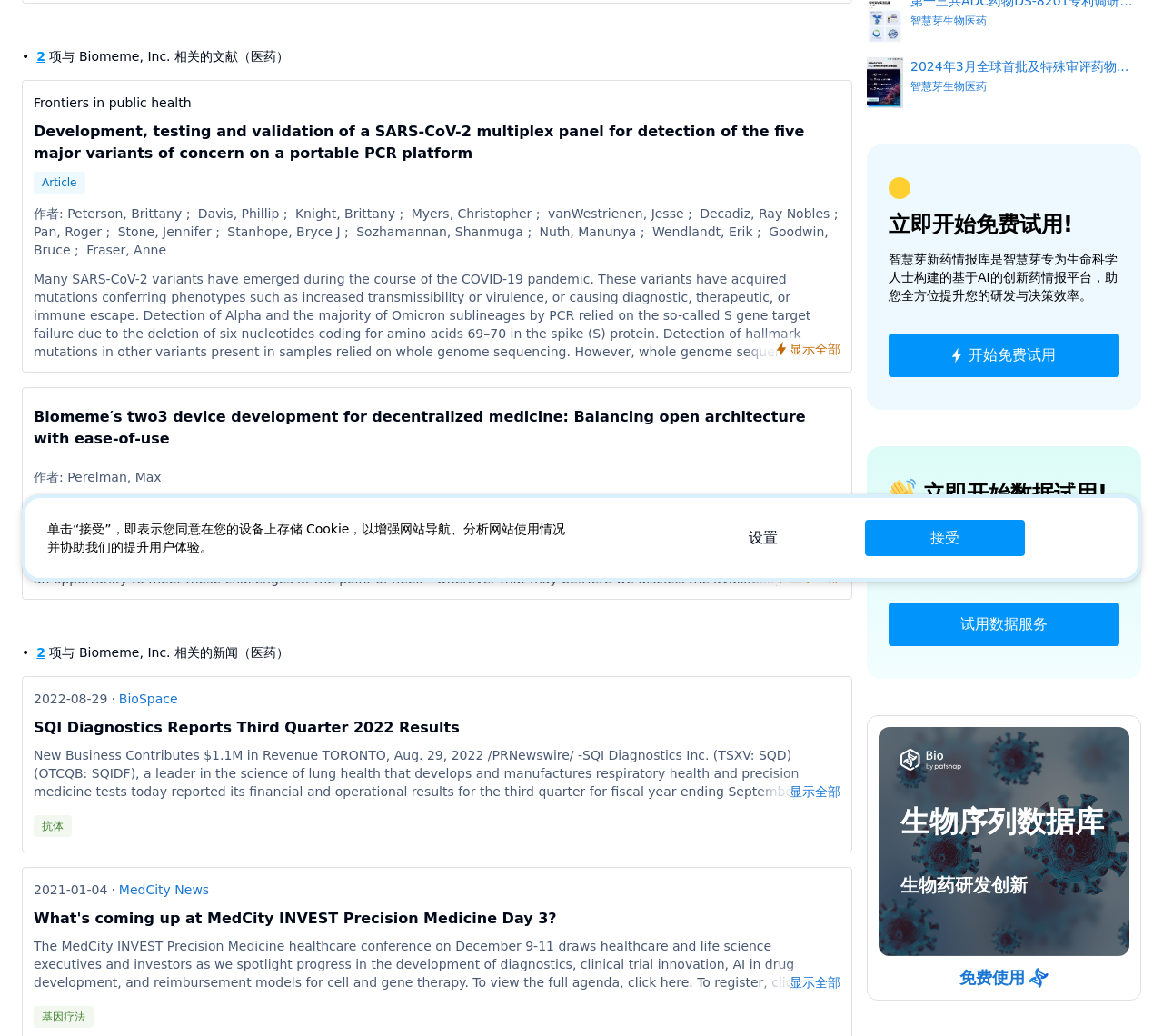Using the description: "MedCity News", identify the bounding box of the corresponding UI element in the screenshot.

[0.102, 0.852, 0.18, 0.866]